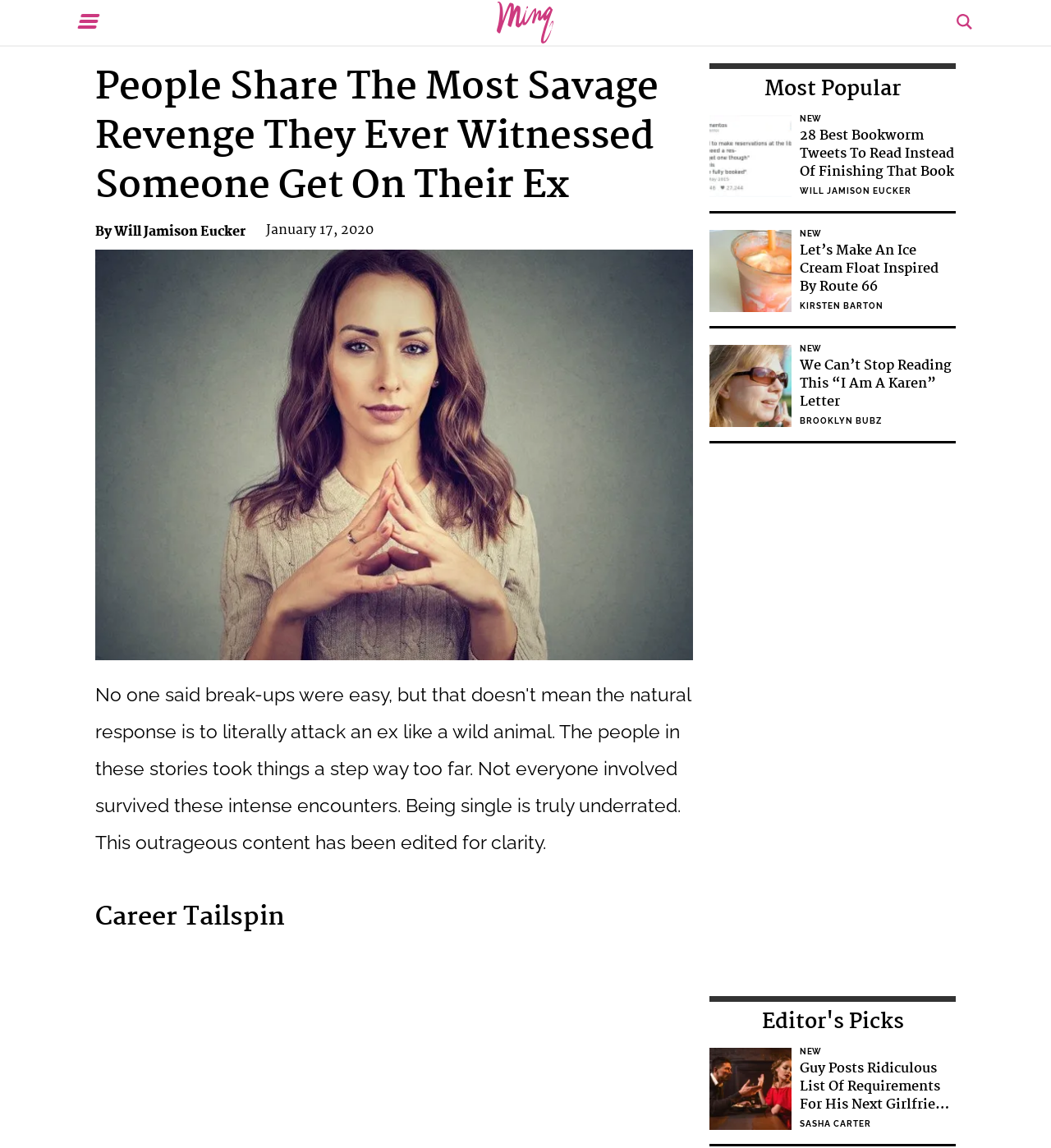Please locate the bounding box coordinates of the element that needs to be clicked to achieve the following instruction: "Open Facebook page". The coordinates should be four float numbers between 0 and 1, i.e., [left, top, right, bottom].

None